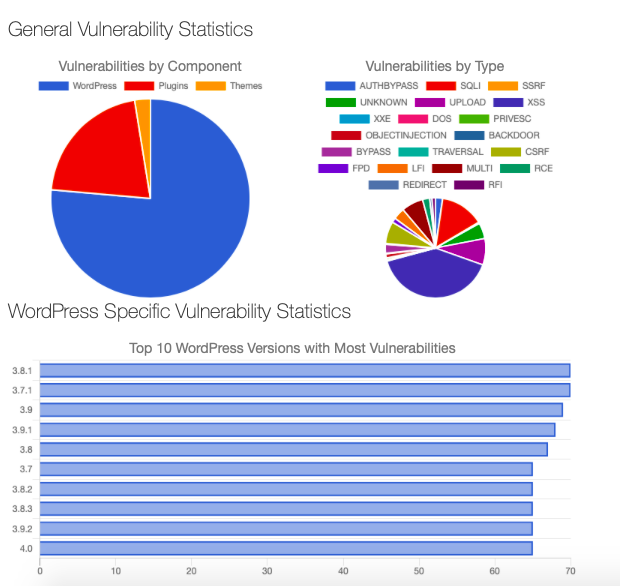Which WordPress version is most vulnerable?
Using the information from the image, give a concise answer in one word or a short phrase.

3.8.1, 3.7.1, and 3.9